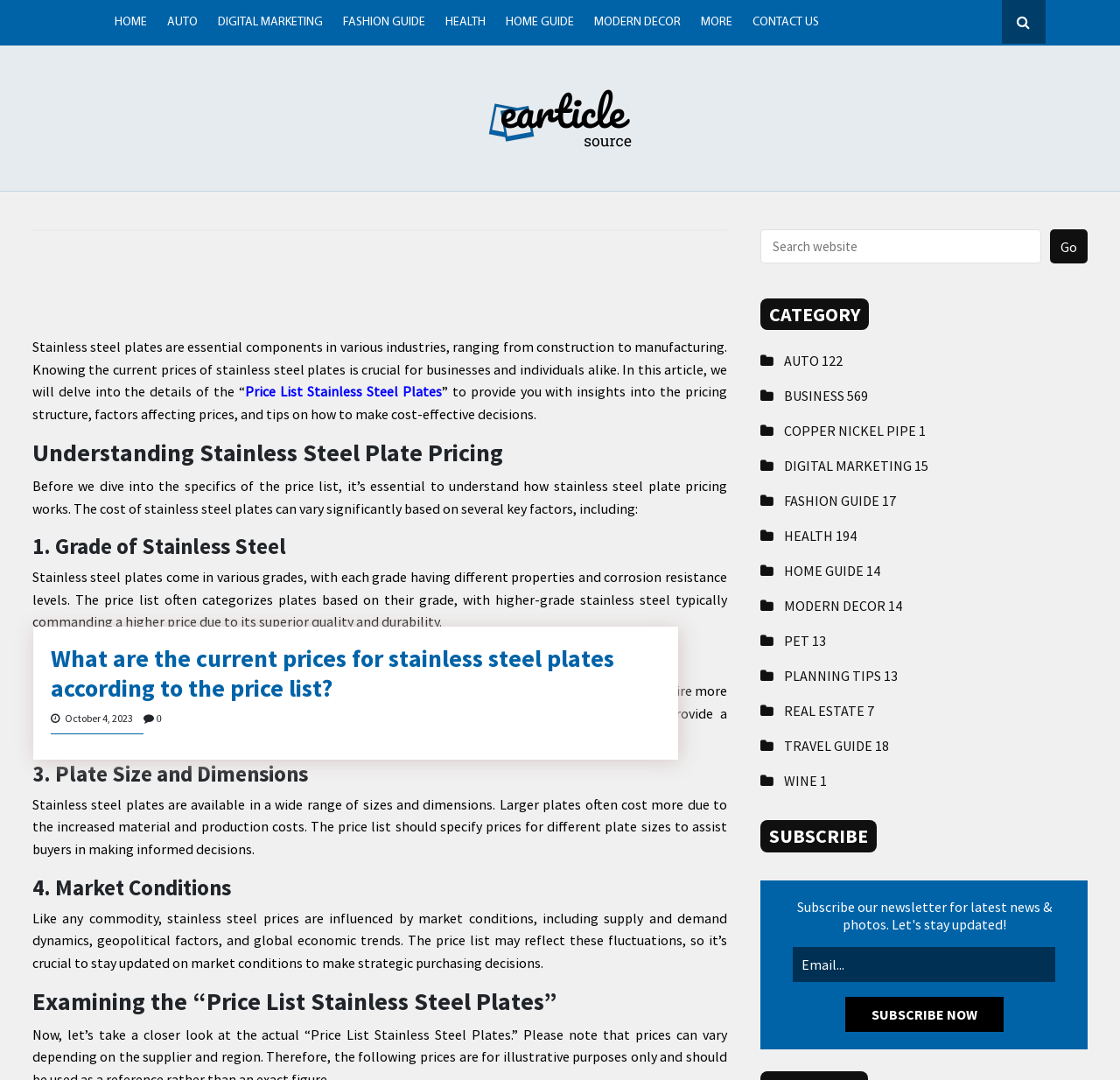Can you locate the main headline on this webpage and provide its text content?

What are the current prices for stainless steel plates according to the price list?